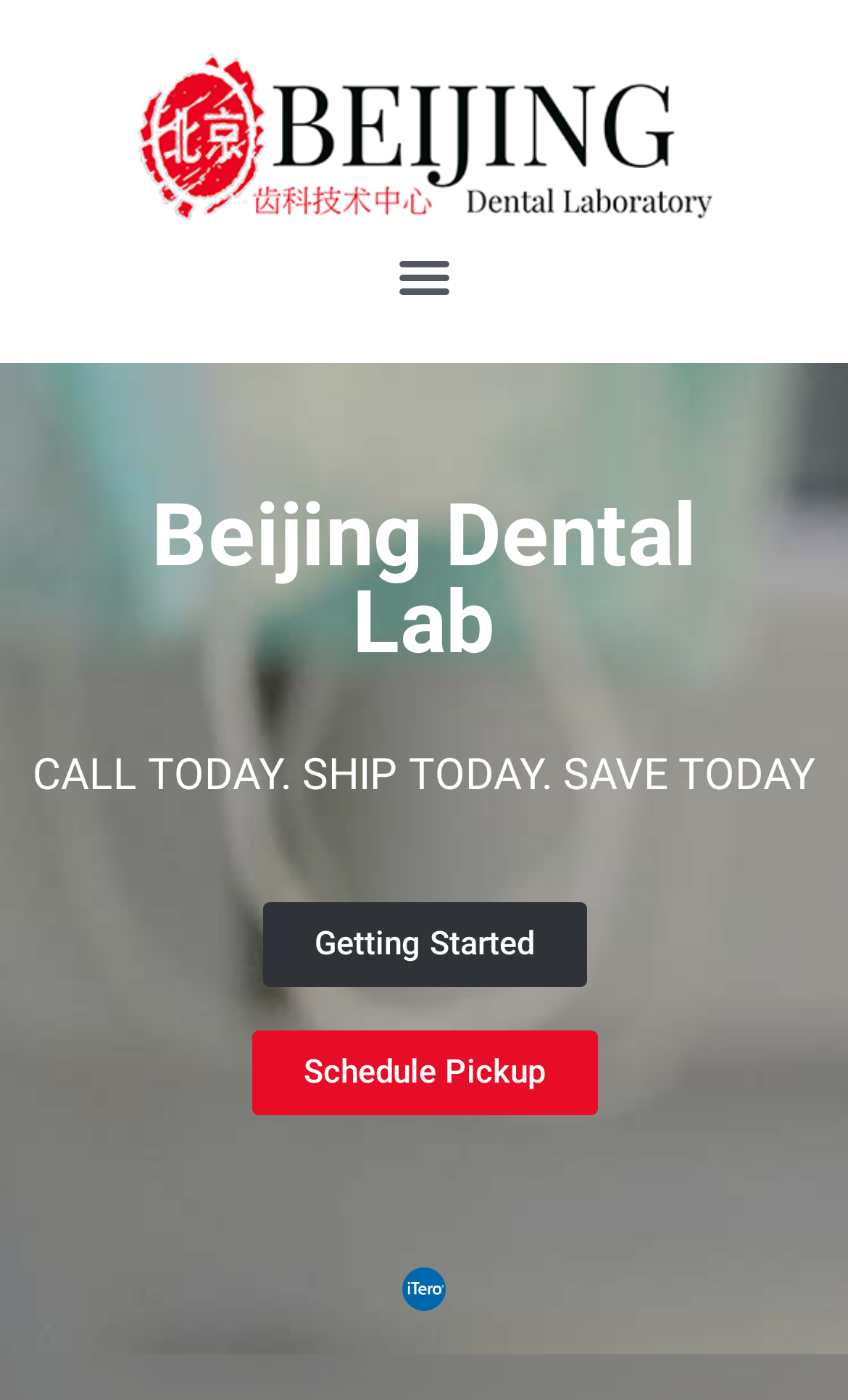Based on the element description, predict the bounding box coordinates (top-left x, top-left y, bottom-right x, bottom-right y) for the UI element in the screenshot: Getting Started

[0.309, 0.645, 0.691, 0.706]